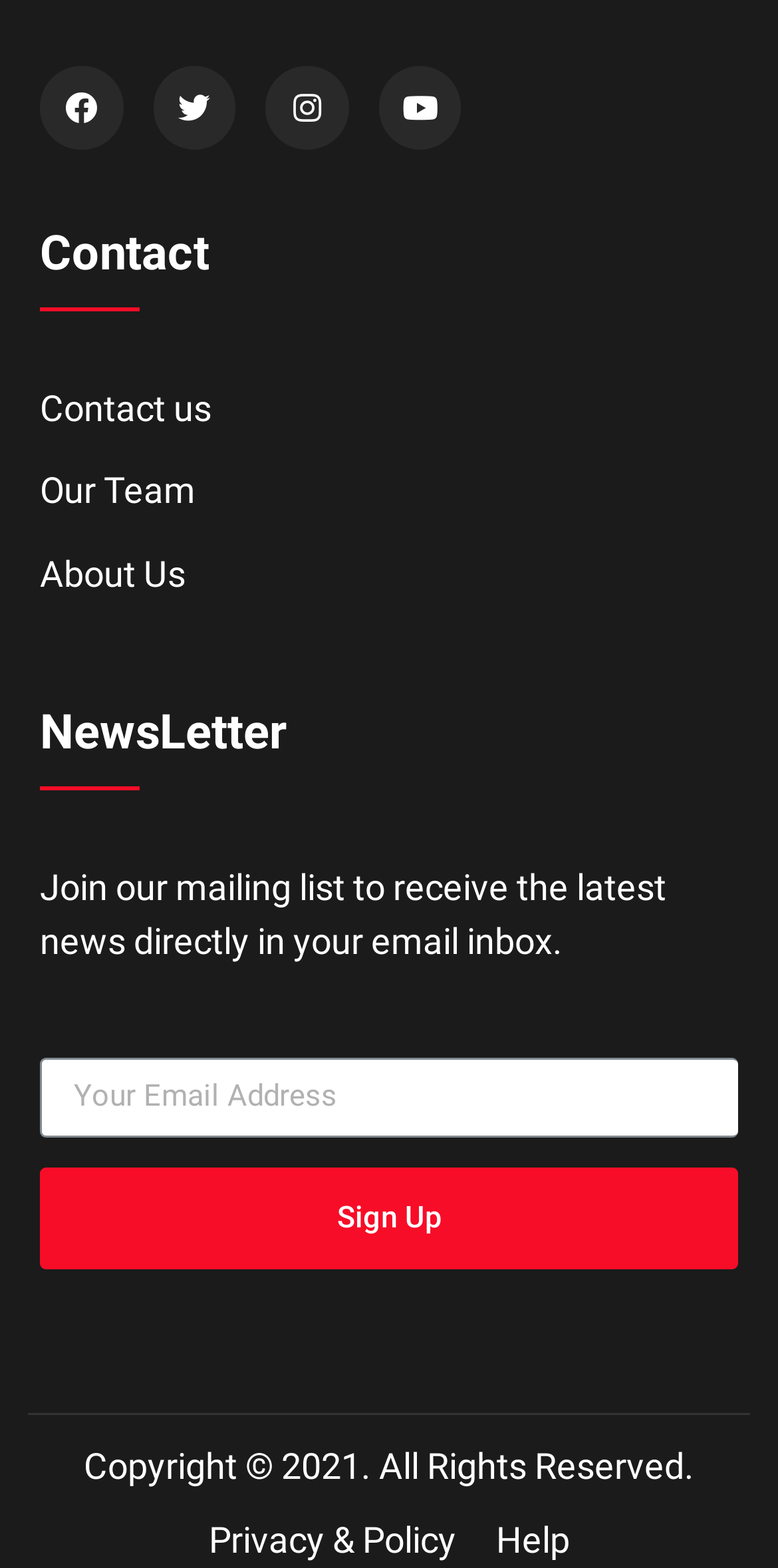Locate the bounding box coordinates of the area you need to click to fulfill this instruction: 'Sign up for the newsletter'. The coordinates must be in the form of four float numbers ranging from 0 to 1: [left, top, right, bottom].

[0.051, 0.744, 0.949, 0.809]